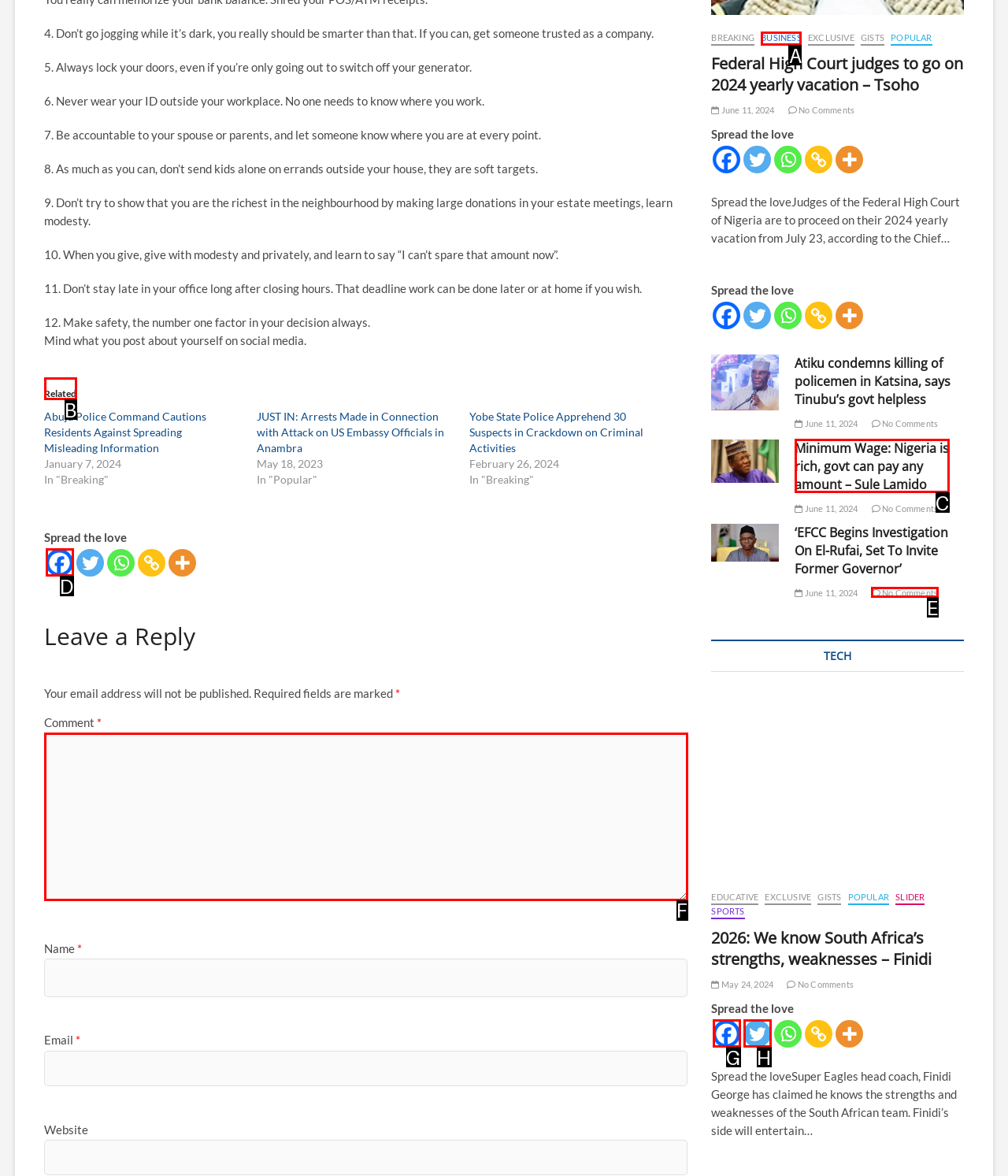Which option should I select to accomplish the task: Click on the 'Related' heading to view related articles? Respond with the corresponding letter from the given choices.

B